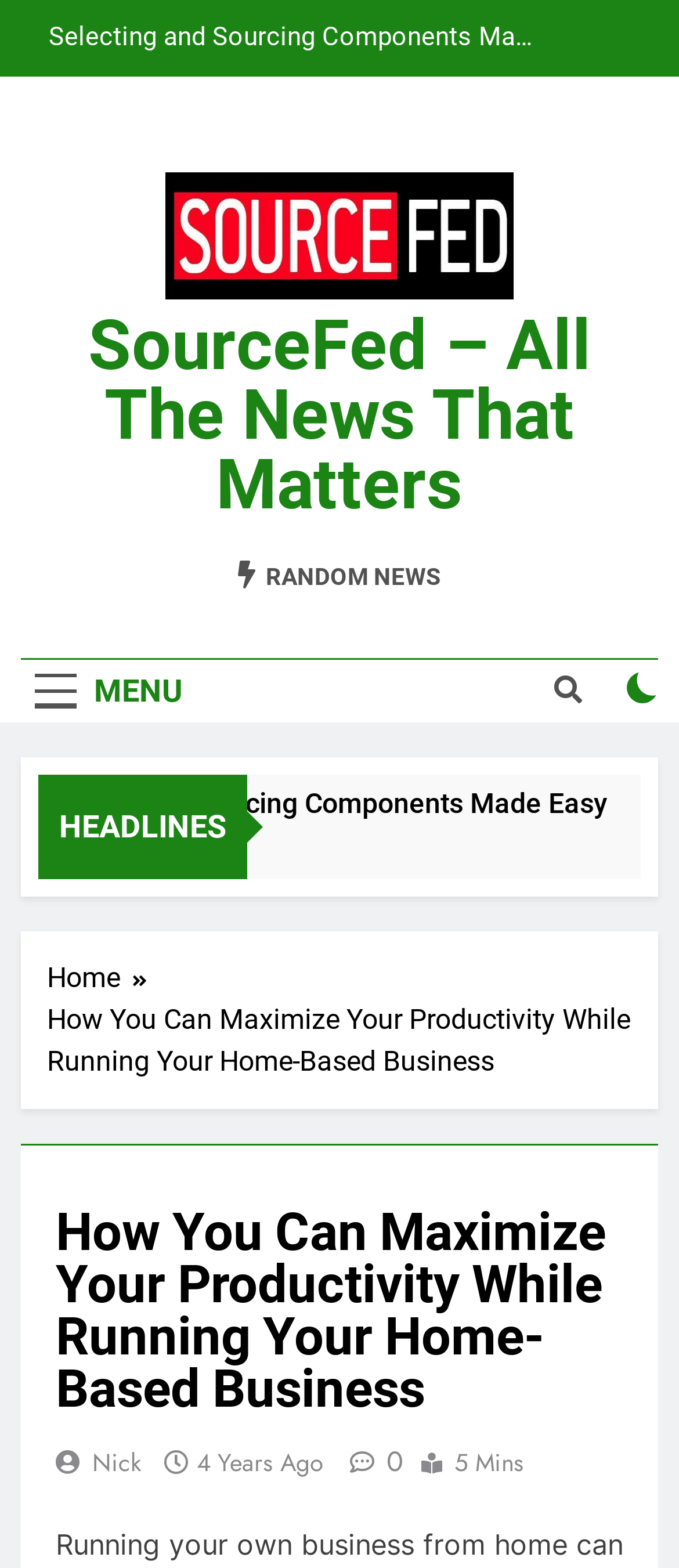Please identify the bounding box coordinates of the element on the webpage that should be clicked to follow this instruction: "read RANDOM NEWS". The bounding box coordinates should be given as four float numbers between 0 and 1, formatted as [left, top, right, bottom].

[0.35, 0.356, 0.65, 0.377]